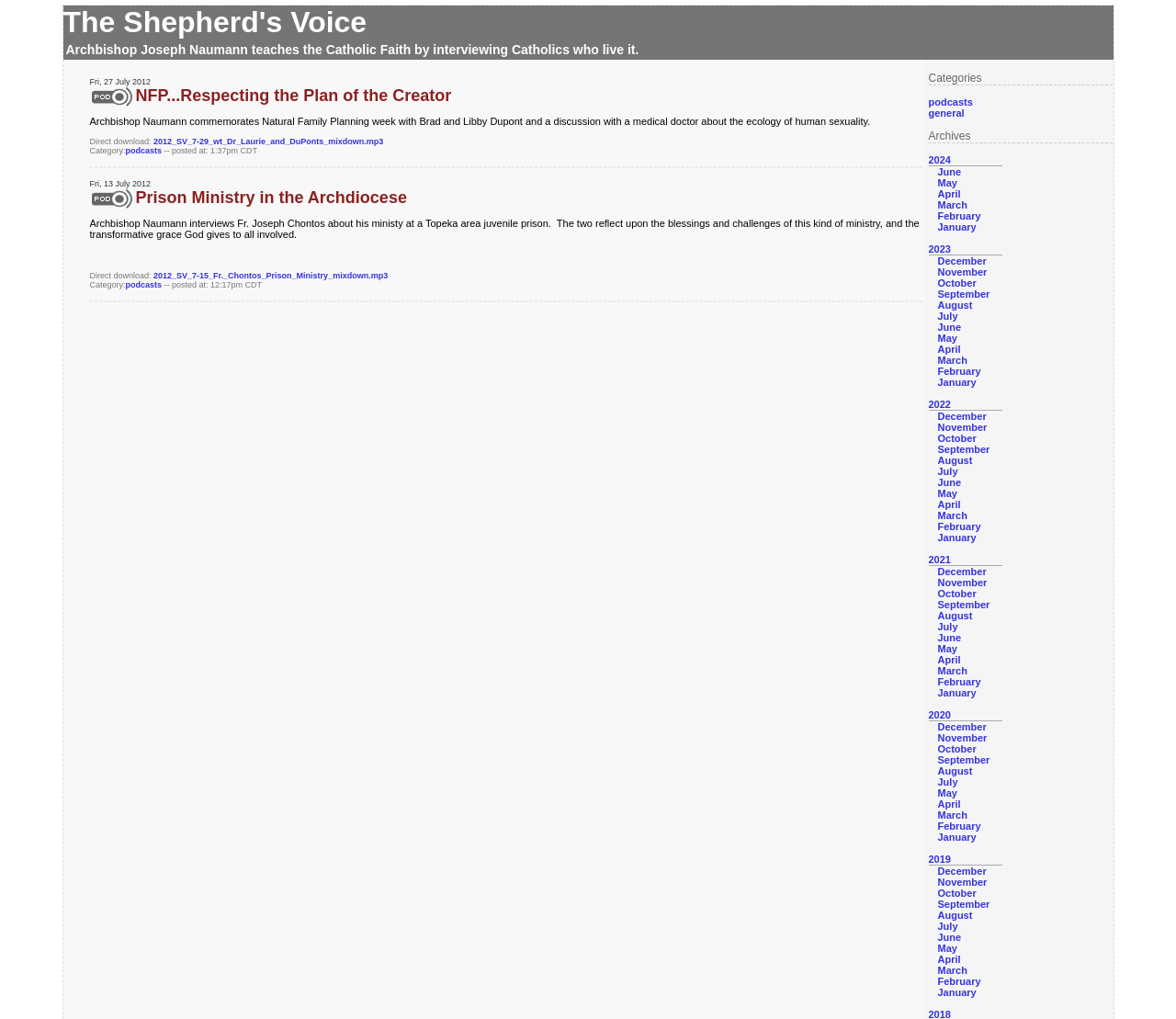Answer the following query with a single word or phrase:
How many links are there under the 'Archives' section?

5